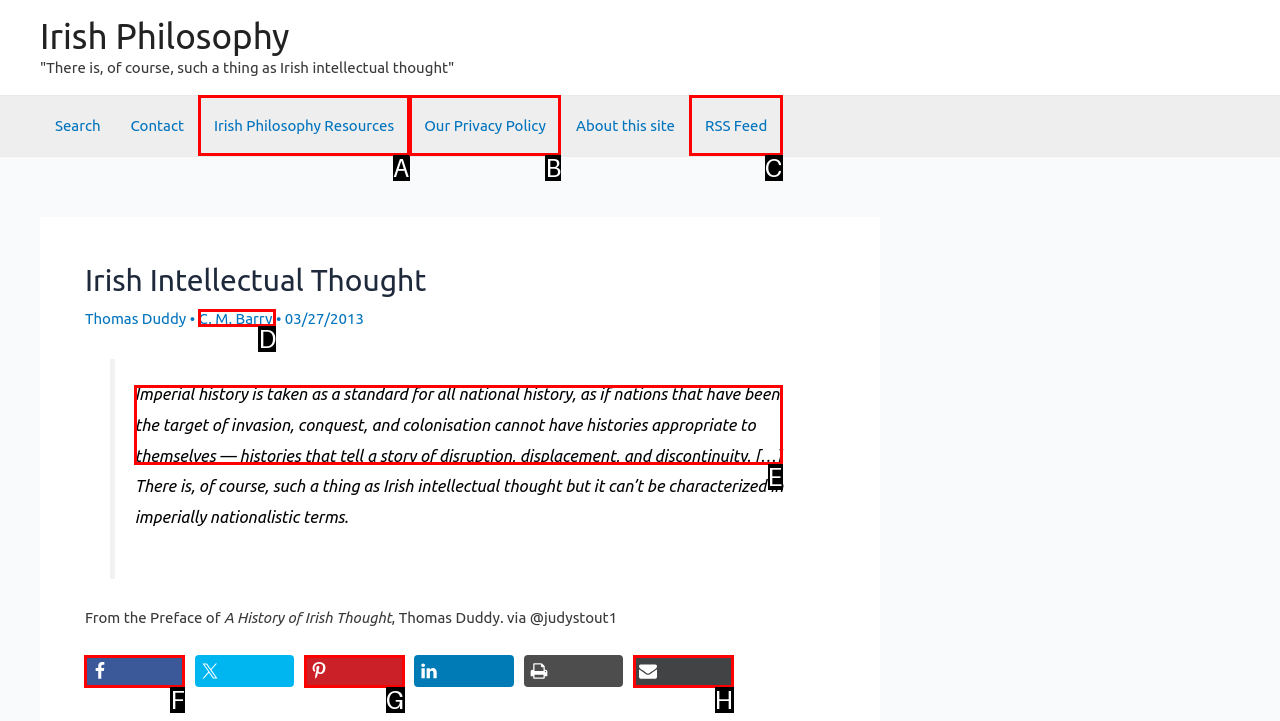What is the letter of the UI element you should click to Read the quote from 'A History of Irish Thought'? Provide the letter directly.

E